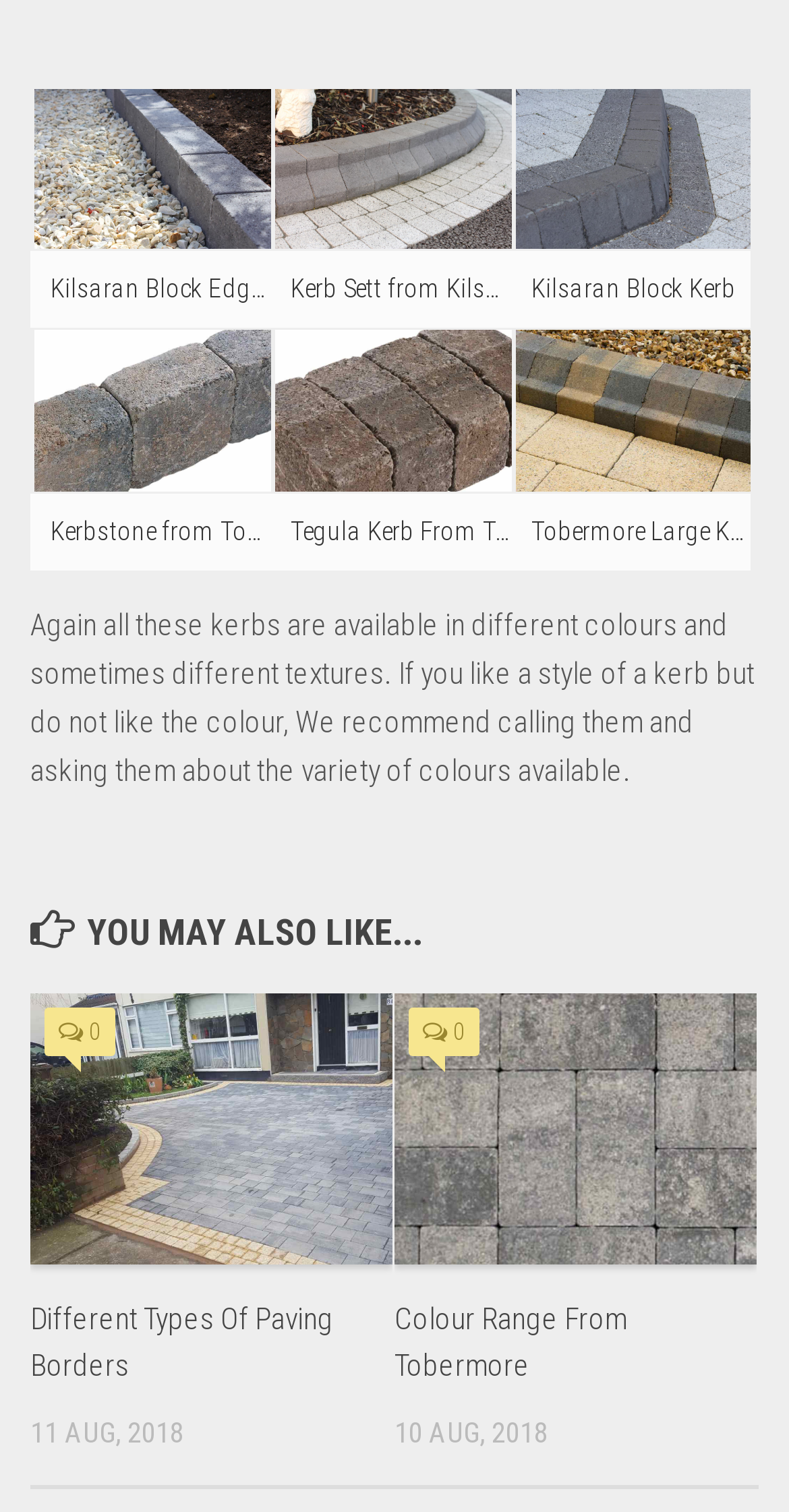For the element described, predict the bounding box coordinates as (top-left x, top-left y, bottom-right x, bottom-right y). All values should be between 0 and 1. Element description: alt="Kilsaran Block Edging" aria-describedby="gallery-1-128"

[0.038, 0.058, 0.343, 0.166]